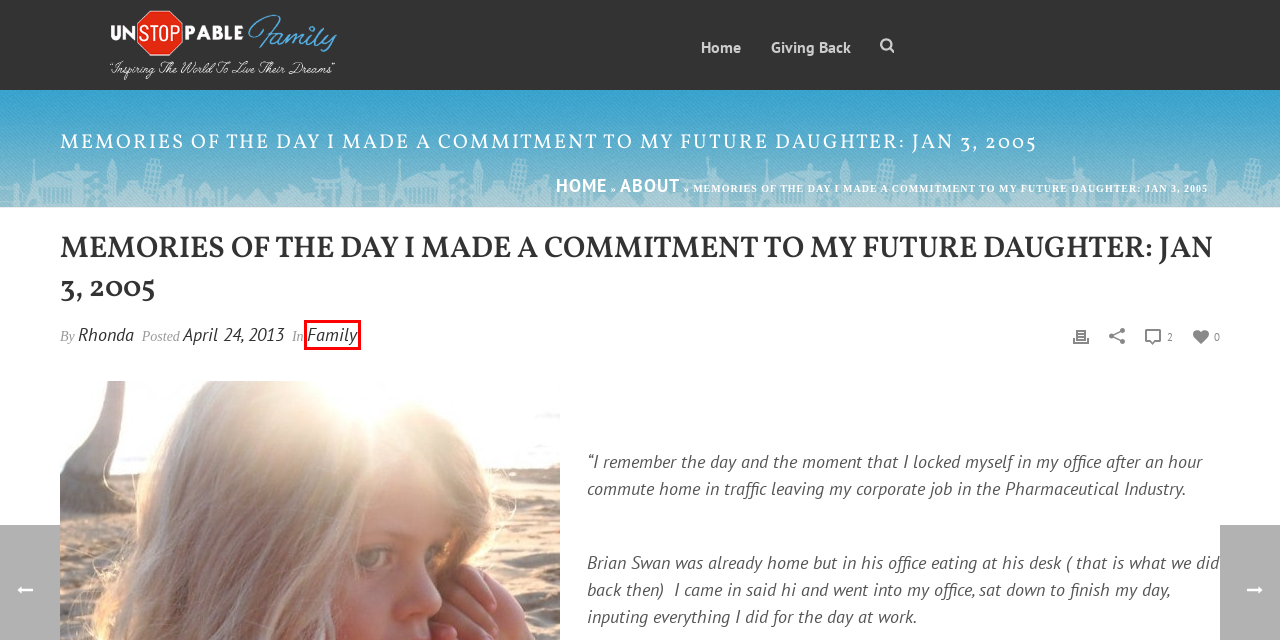You are given a screenshot of a webpage with a red bounding box around an element. Choose the most fitting webpage description for the page that appears after clicking the element within the red bounding box. Here are the candidates:
A. Rhonda, Author at Unstoppable Family
B. Home - Unstoppable Family
C. Heart Strings Projects – Unstoppable Branding Agency
D. EntrepreneurSHIP invites the Unstoppable Family - Unstoppable Family
E. April 2013 - Unstoppable Family
F. Family Archives - Unstoppable Family
G. PR Division Launches by Rhonda Swan in the UBA - Unstoppable Family
H. About - Unstoppable Family

F